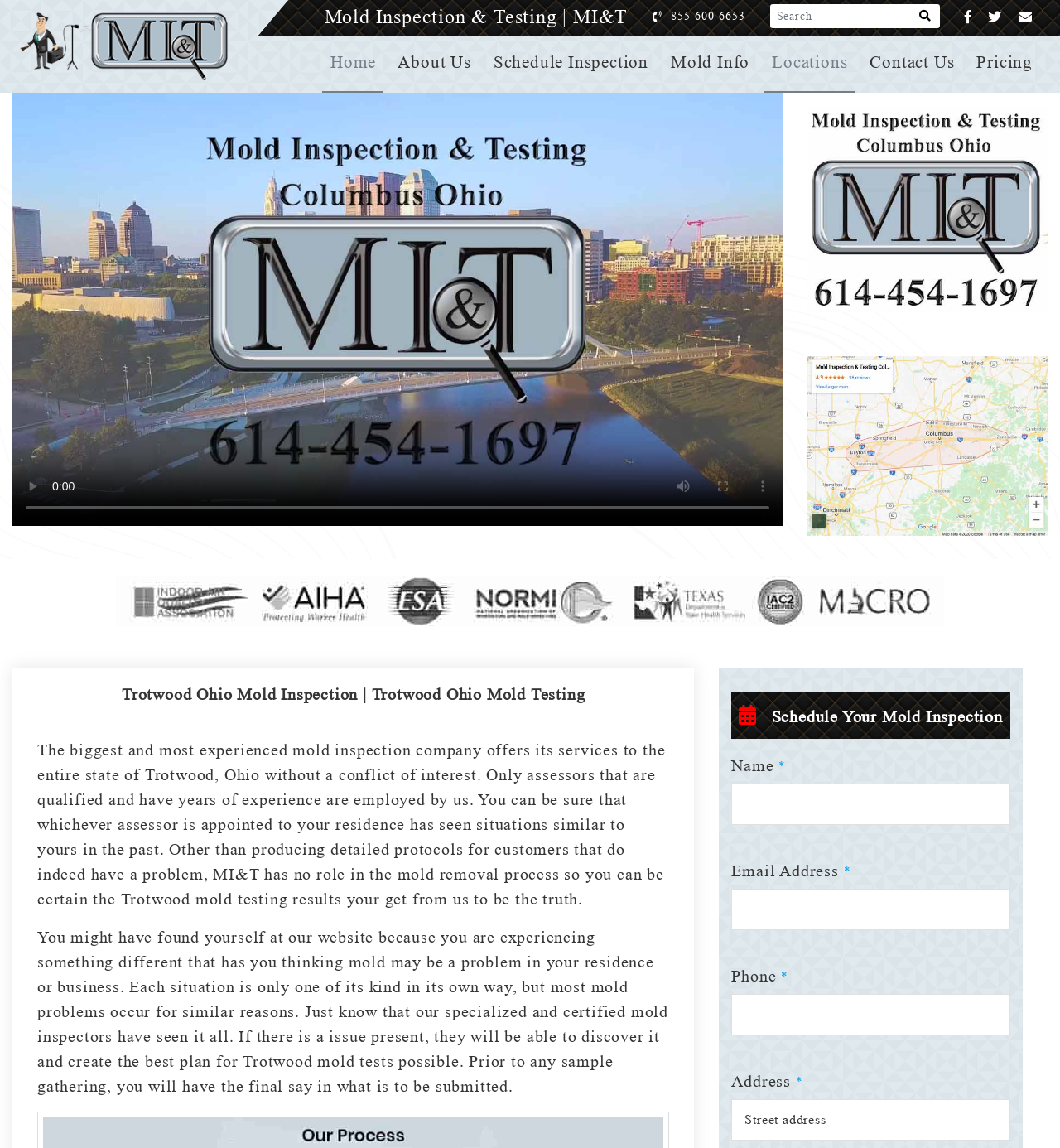Explain the contents of the webpage comprehensively.

The webpage is about Mold Inspection & Testing (MI&T) services in Trotwood, Ohio. At the top, there is a logo and a navigation menu with links to different sections of the website, including Home, About Us, Schedule Inspection, Mold Info, Locations, Contact Us, and Pricing. Below the navigation menu, there is a search bar with a search button and social media links to Facebook, Twitter, and Email.

On the left side, there is a heading that reads "Trotwood Ohio Mold Inspection | Trotwood Ohio Mold Testing" followed by two paragraphs of text that describe the services offered by MI&T. The text explains that MI&T is a experienced mold inspection company that employs qualified assessors to provide detailed protocols for customers with mold problems.

On the right side, there is a form to schedule a mold inspection with fields for name, email address, phone number, and address. Each field has an asterisk symbol indicating that it is required. Below the form, there is a heading that reads "Schedule Your Mold Inspection" with a brief description.

At the bottom of the page, there are several links to other pages, including Mold Inspection and Testing, Mold Inspection & Testing Columbus Ohio, and logos. There are also several disabled buttons, including a play button, a mute button, and a full-screen button, which suggest that there may be a video or audio component to the page that is not currently active.